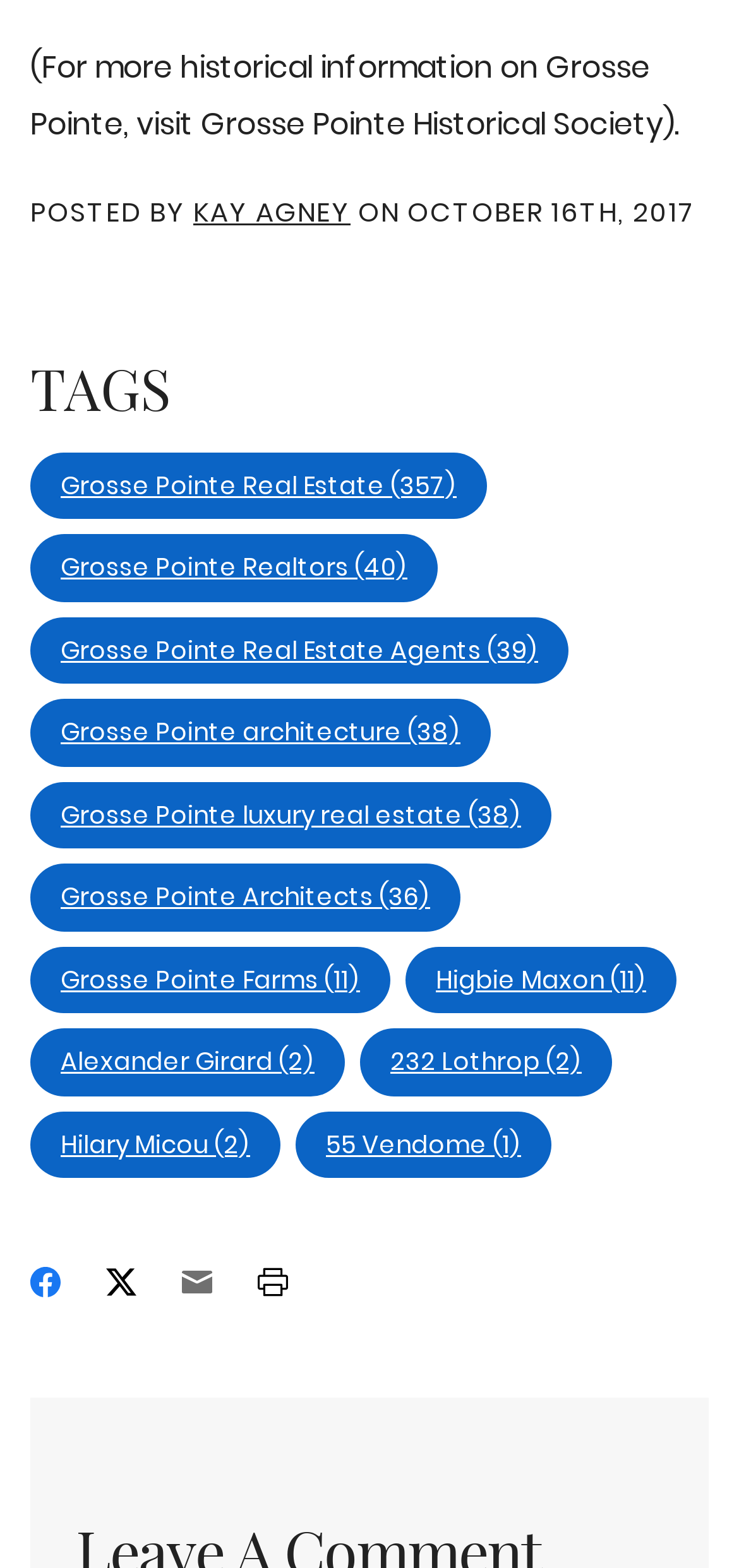Who posted the article?
Using the image, respond with a single word or phrase.

KAY AGNEY